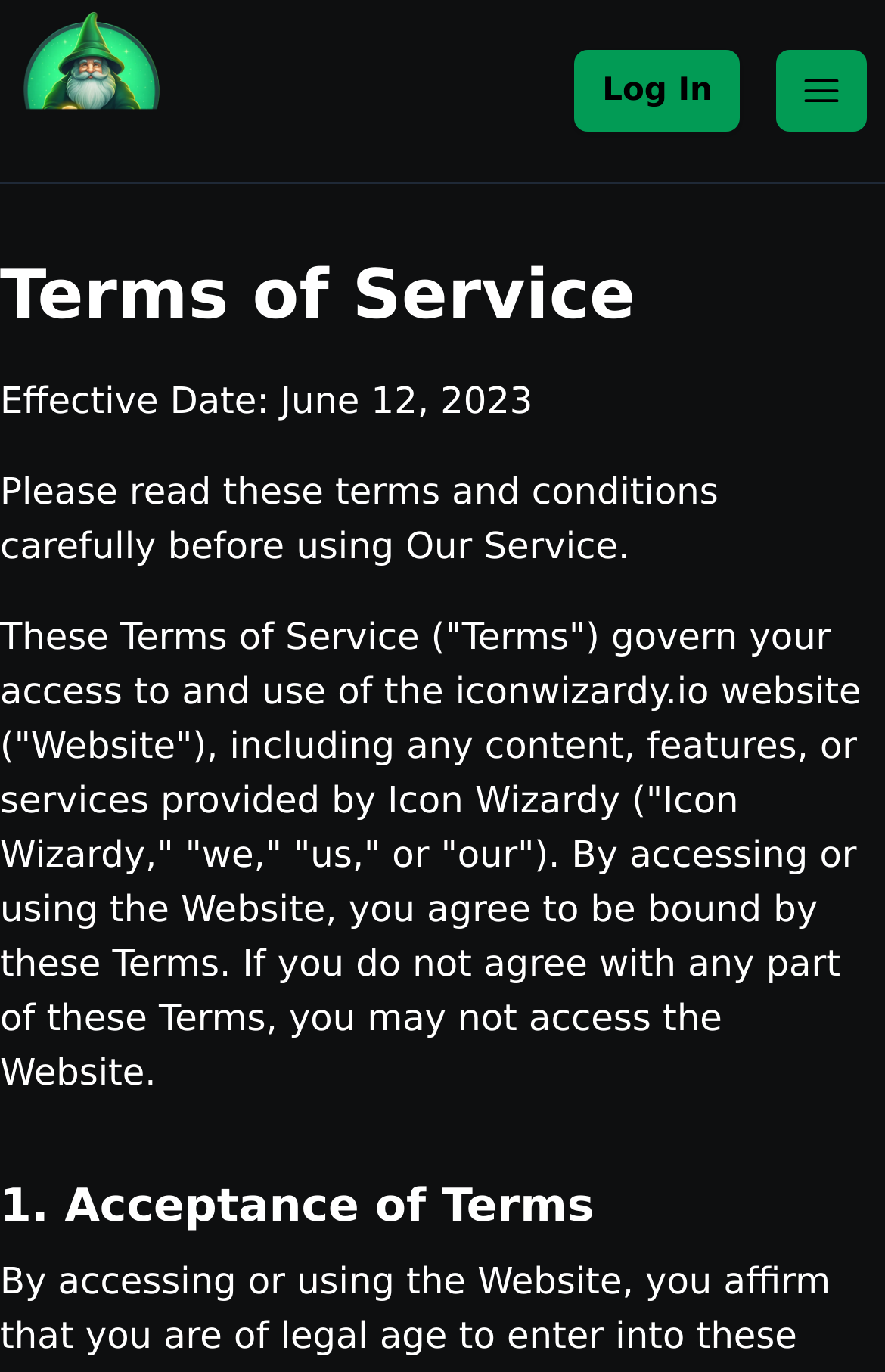Extract the text of the main heading from the webpage.

Terms of Service